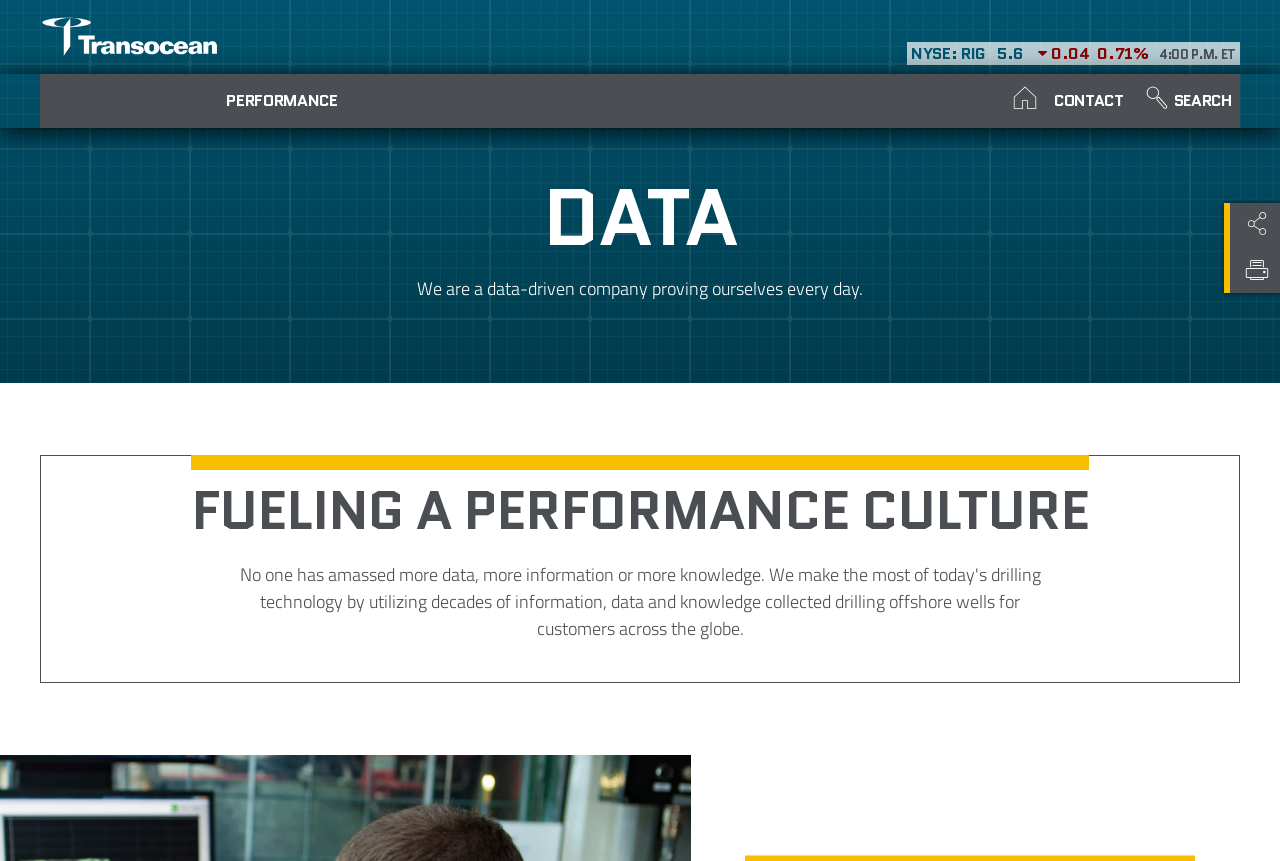What is the main theme of the webpage?
Use the information from the screenshot to give a comprehensive response to the question.

I found the main theme by looking at the overall structure and content of the webpage, which suggests that Transocean is a data-driven company that focuses on performance.